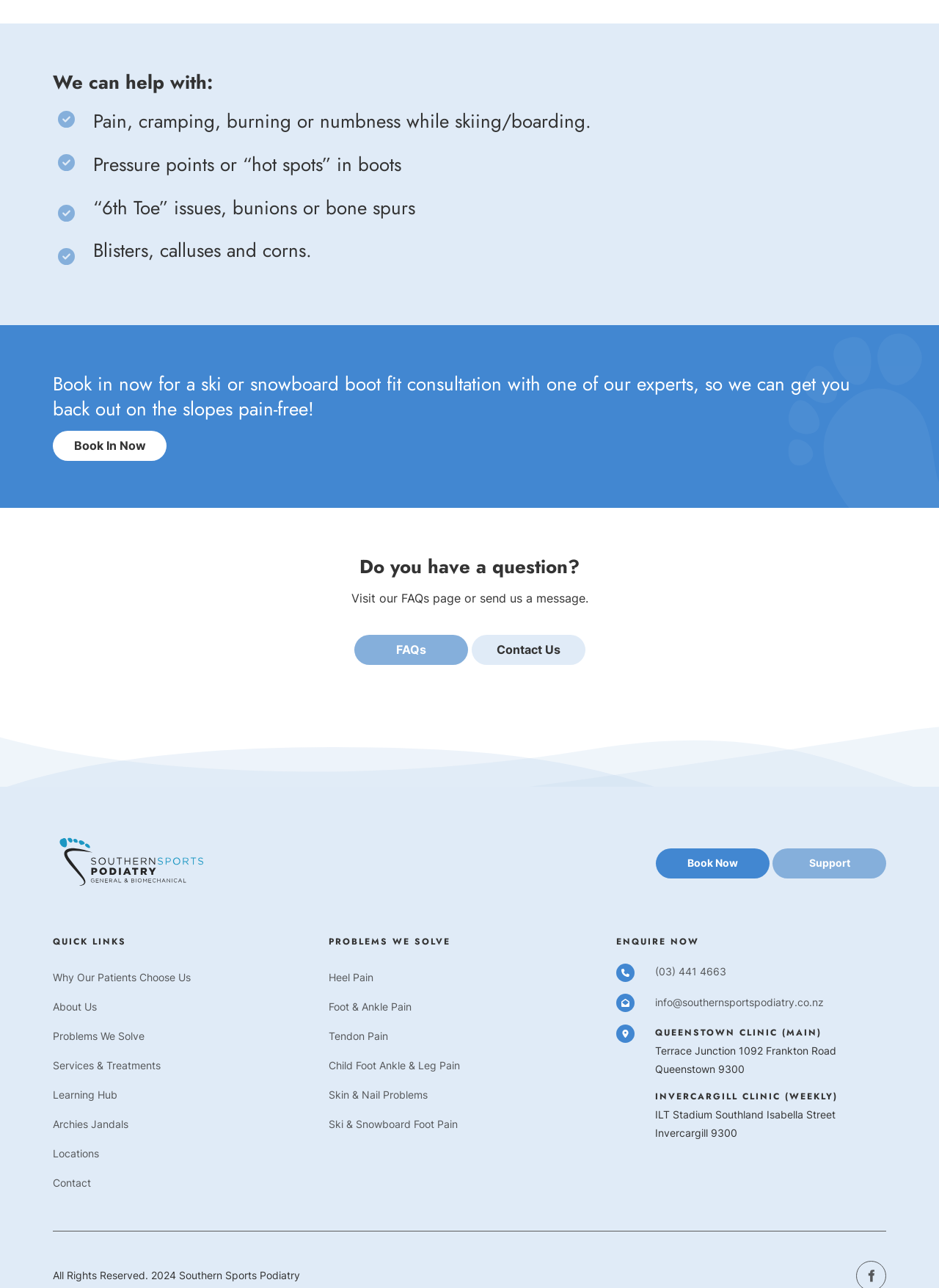Can you find the bounding box coordinates for the element to click on to achieve the instruction: "Contact us"?

[0.502, 0.493, 0.623, 0.516]